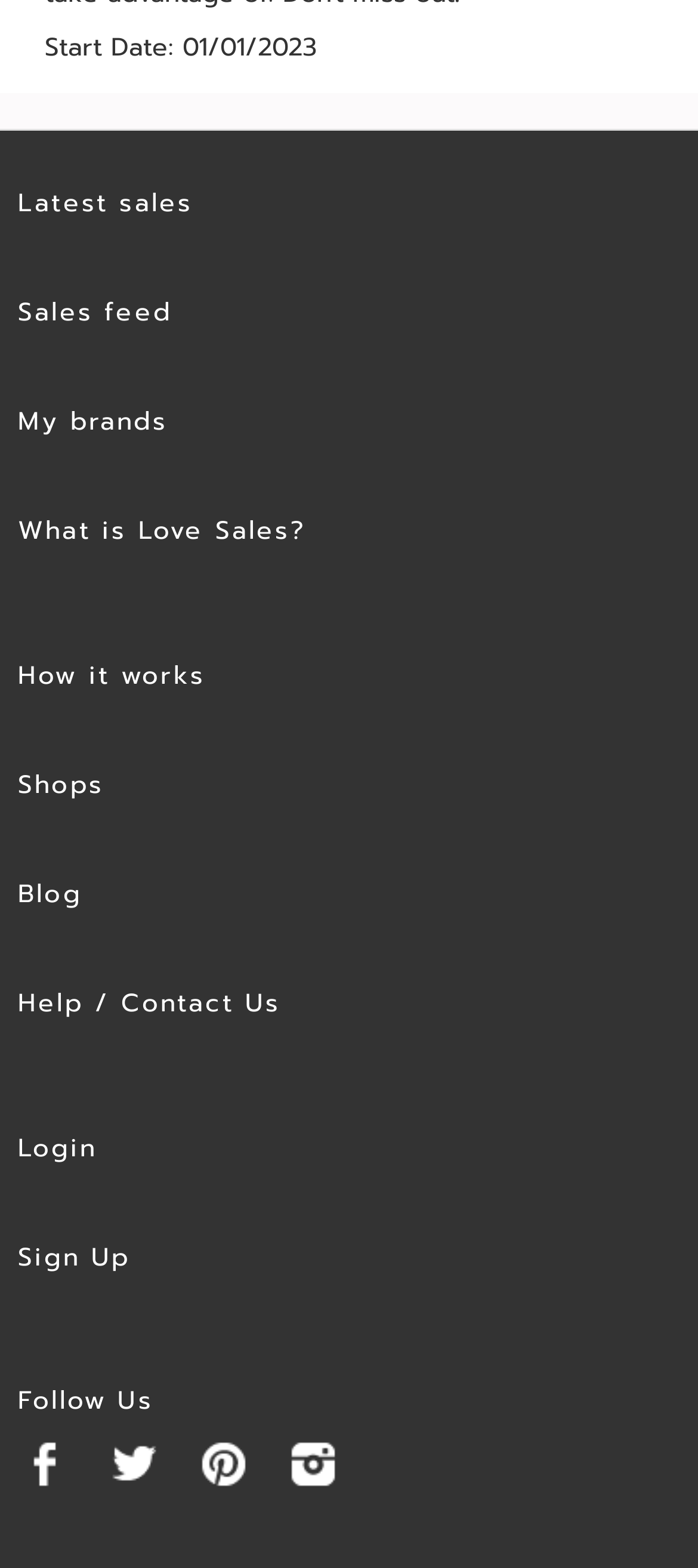Determine the bounding box coordinates of the clickable element to achieve the following action: 'View latest sales'. Provide the coordinates as four float values between 0 and 1, formatted as [left, top, right, bottom].

[0.026, 0.118, 0.276, 0.142]